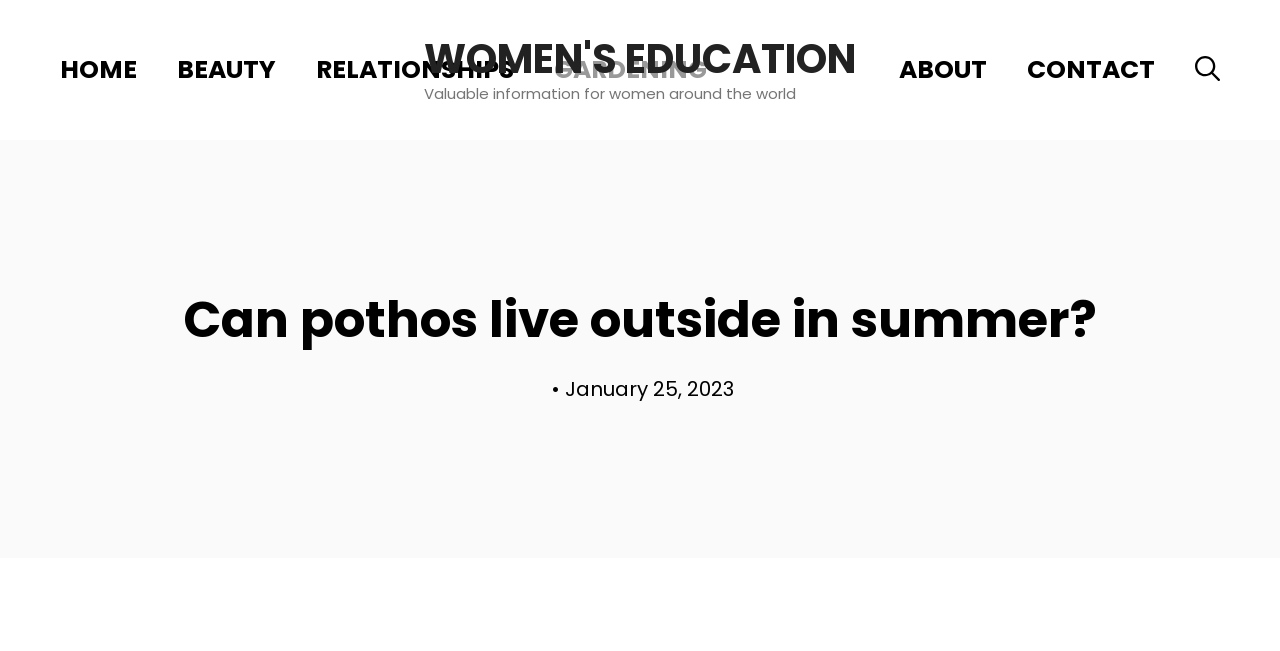What is the date of the article?
Answer the question using a single word or phrase, according to the image.

January 25, 2023